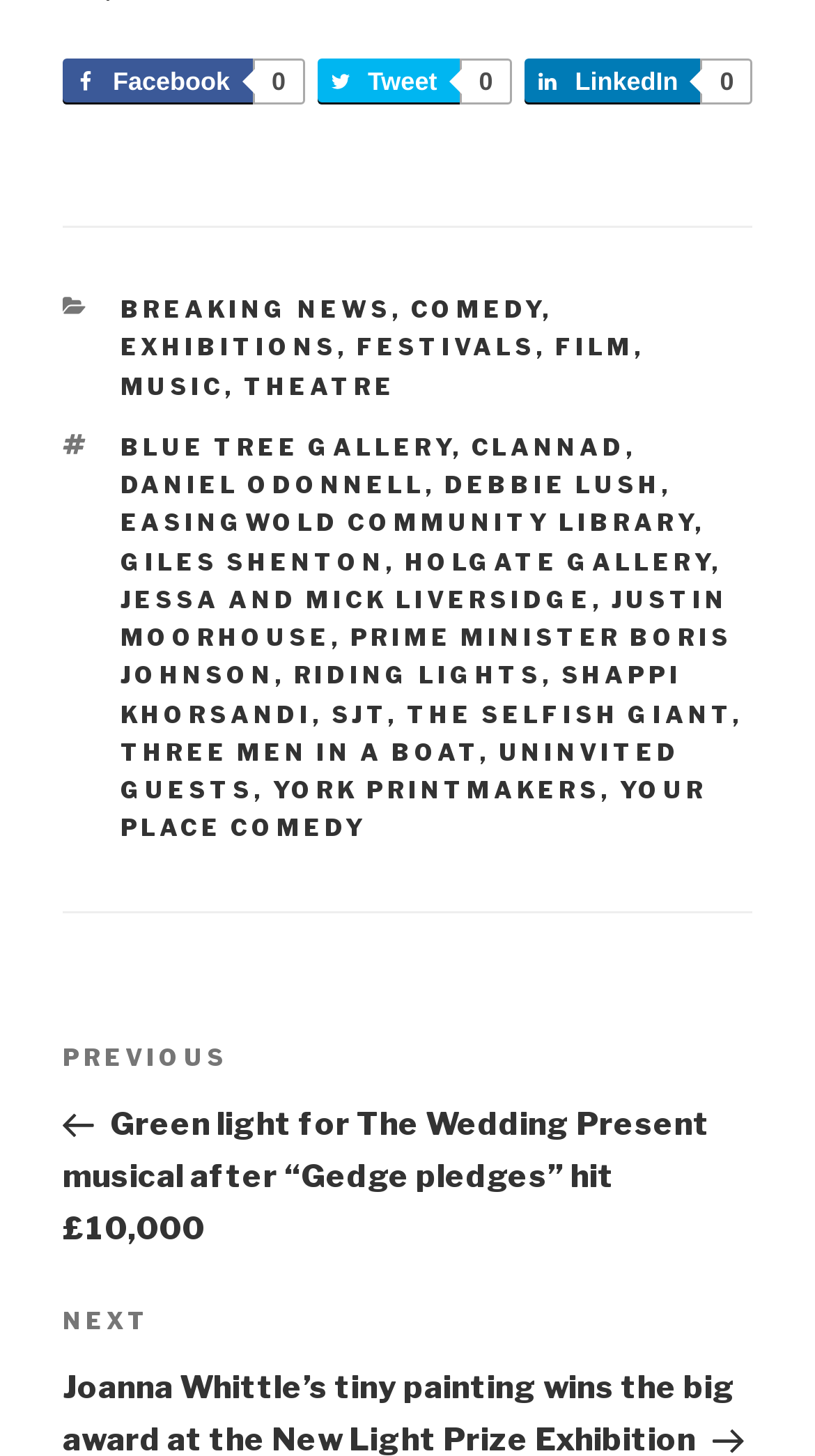Please respond to the question using a single word or phrase:
How many social media links are there?

3